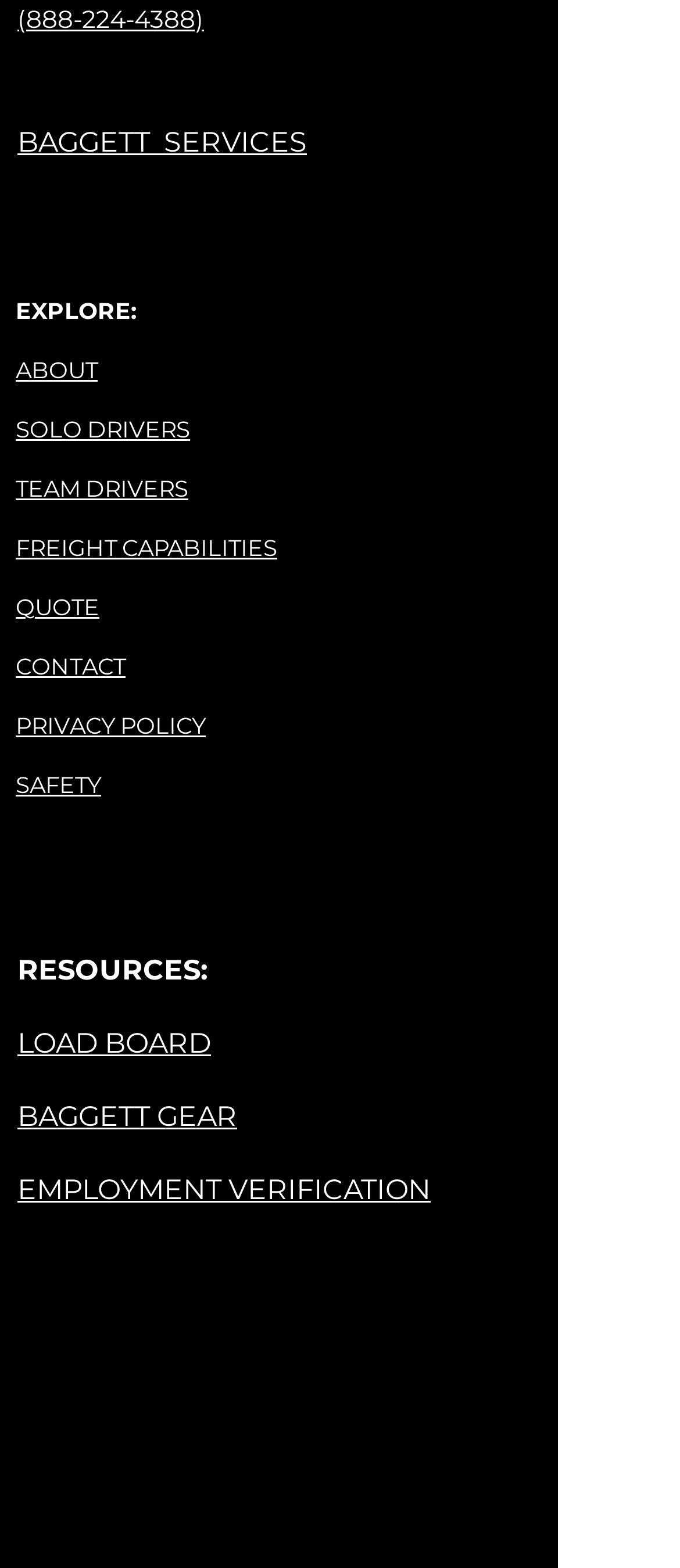What is the last resource listed?
From the image, respond with a single word or phrase.

EMPLOYMENT VERIFICATION